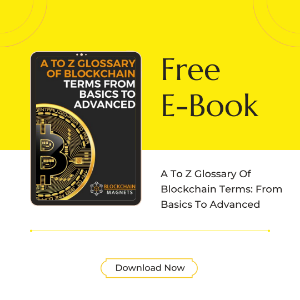Explain the content of the image in detail.

This promotional image features an eye-catching design for a free e-book titled "A to Z Glossary of Blockchain Terms: From Basics to Advanced." Positioned against a vibrant yellow background, the e-book cover prominently displays a stylized golden Bitcoin, representing key concepts in the blockchain space. Below the book title, a subtitle emphasizes its comprehensive nature, while a clear call-to-action button labeled "Download Now" invites users to access the resource effortlessly. This image is aimed at individuals looking to enhance their understanding of blockchain terminology, catering to both beginners and advanced users.